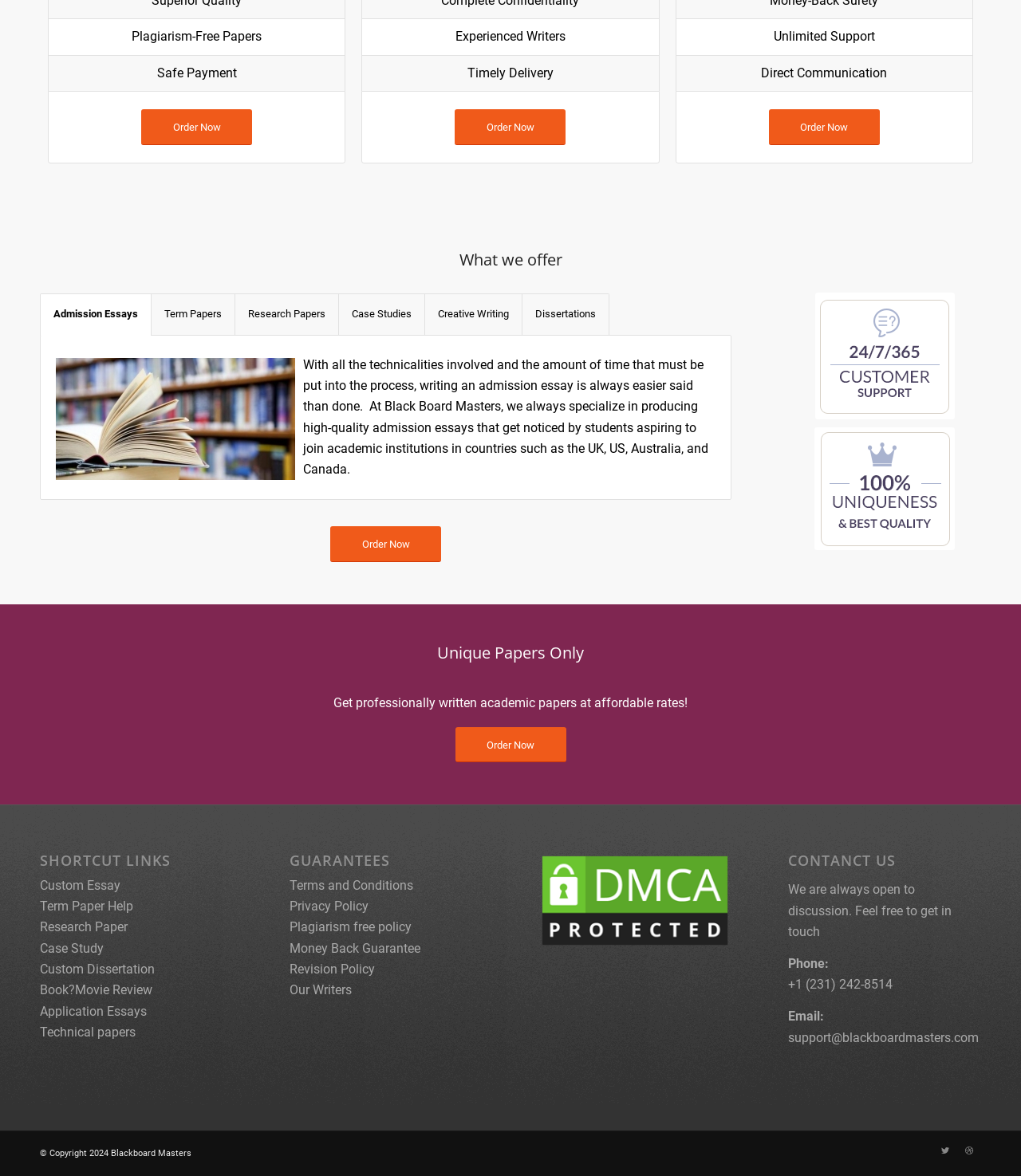For the given element description parent_node: ABOUT US, determine the bounding box coordinates of the UI element. The coordinates should follow the format (top-left x, top-left y, bottom-right x, bottom-right y) and be within the range of 0 to 1.

None